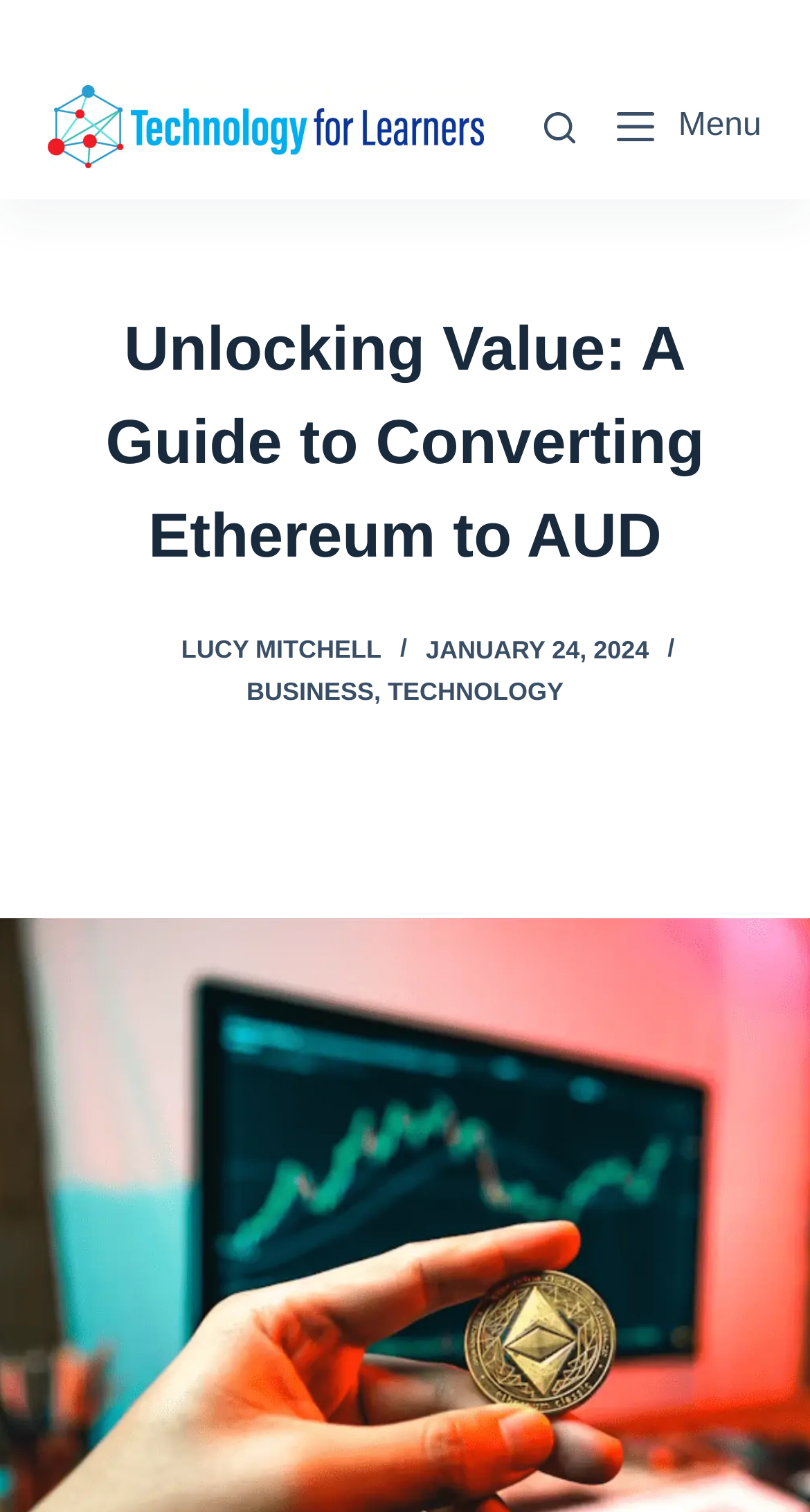Identify the bounding box coordinates of the clickable region required to complete the instruction: "Go to the top of the page". The coordinates should be given as four float numbers within the range of 0 and 1, i.e., [left, top, right, bottom].

[0.0, 0.0, 1.0, 0.036]